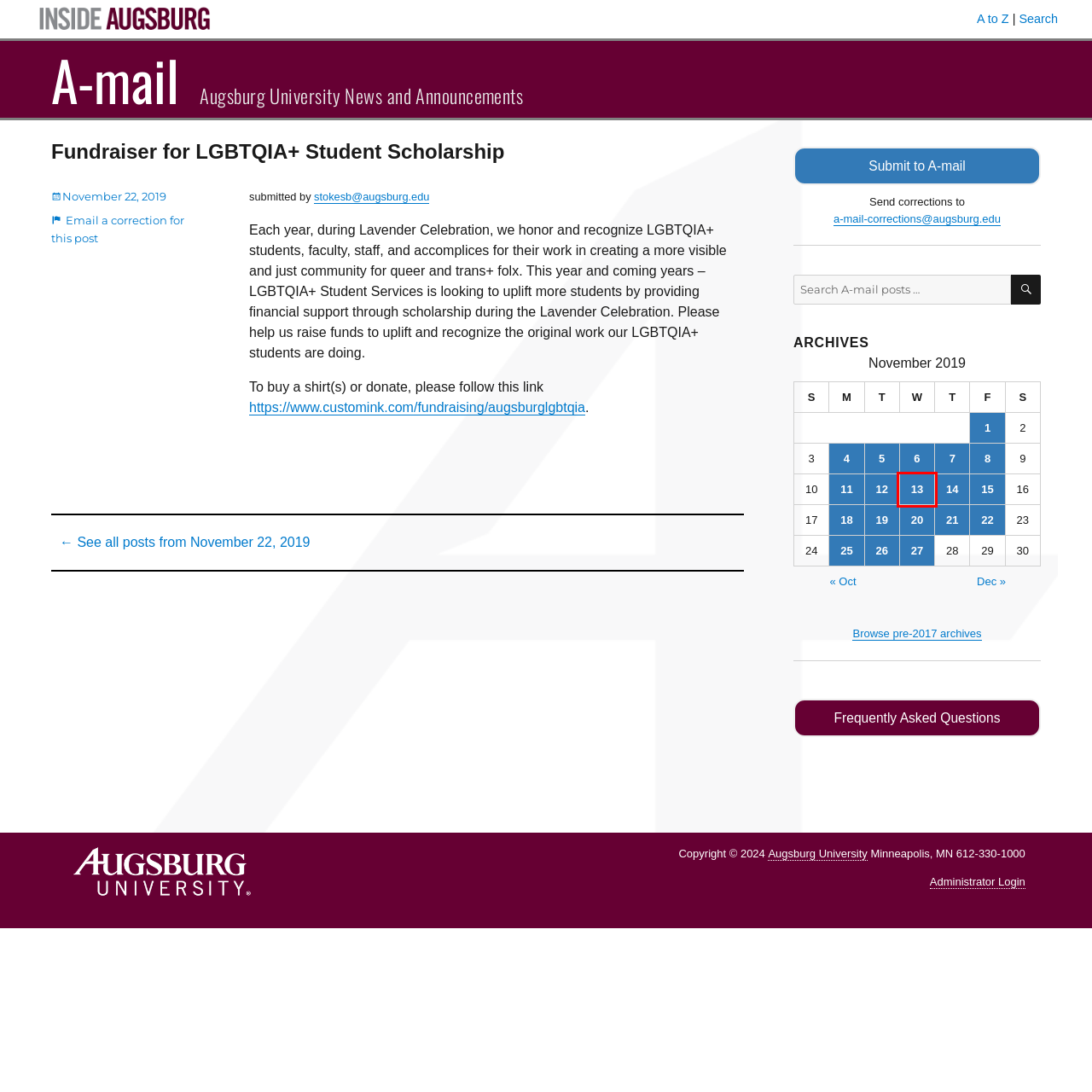You are given a screenshot of a webpage with a red bounding box around an element. Choose the most fitting webpage description for the page that appears after clicking the element within the red bounding box. Here are the candidates:
A. November 19, 2019 – A-mail
B. November 8, 2019 – A-mail
C. November 12, 2019 – A-mail
D. November 13, 2019 – A-mail
E. October 2019 – A-mail
F. November 26, 2019 – A-mail
G. November 27, 2019 – A-mail
H. November 4, 2019 – A-mail

D